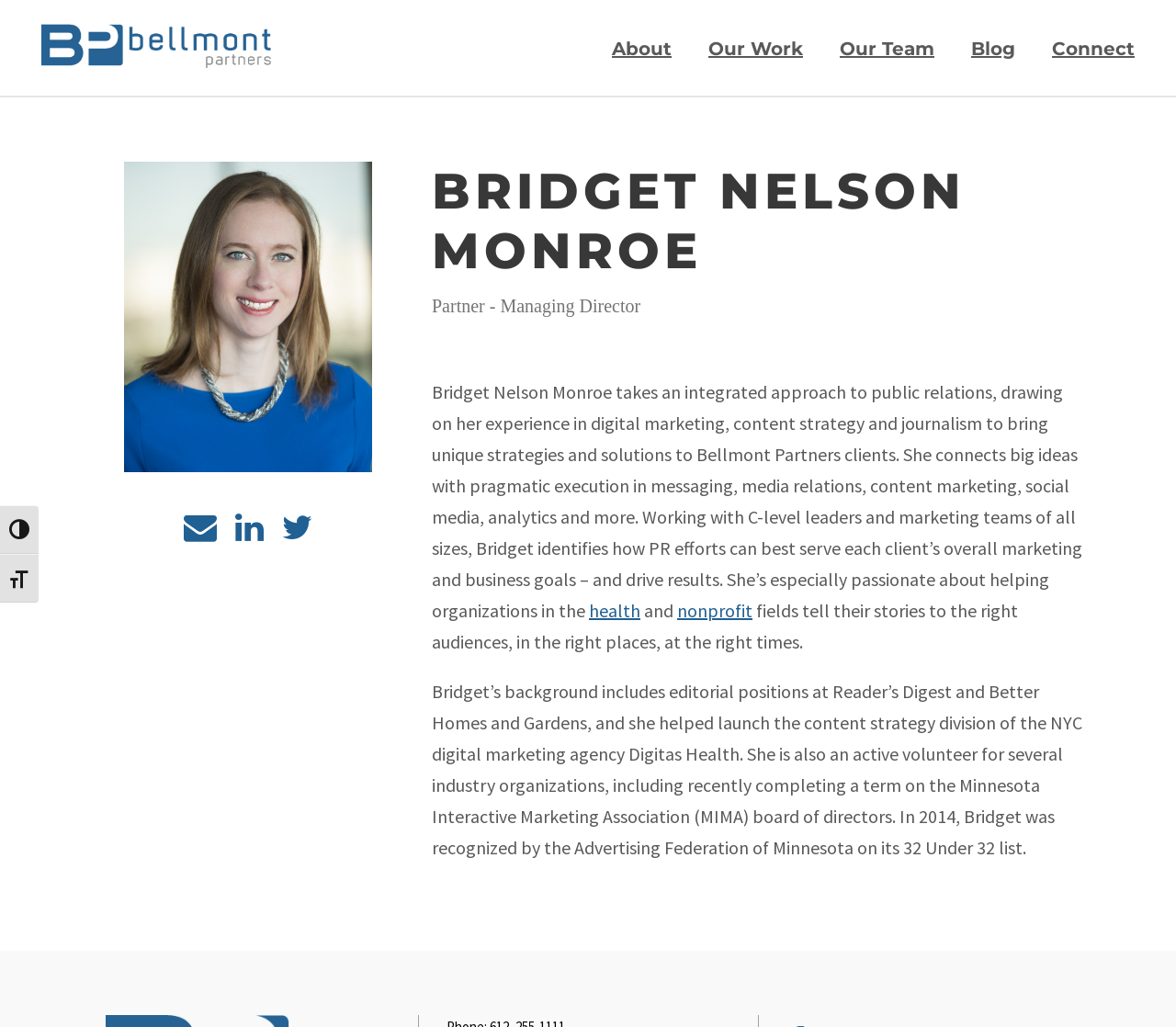Answer this question in one word or a short phrase: What is the name of the list where Bridget Nelson Monroe was recognized in 2014?

32 Under 32